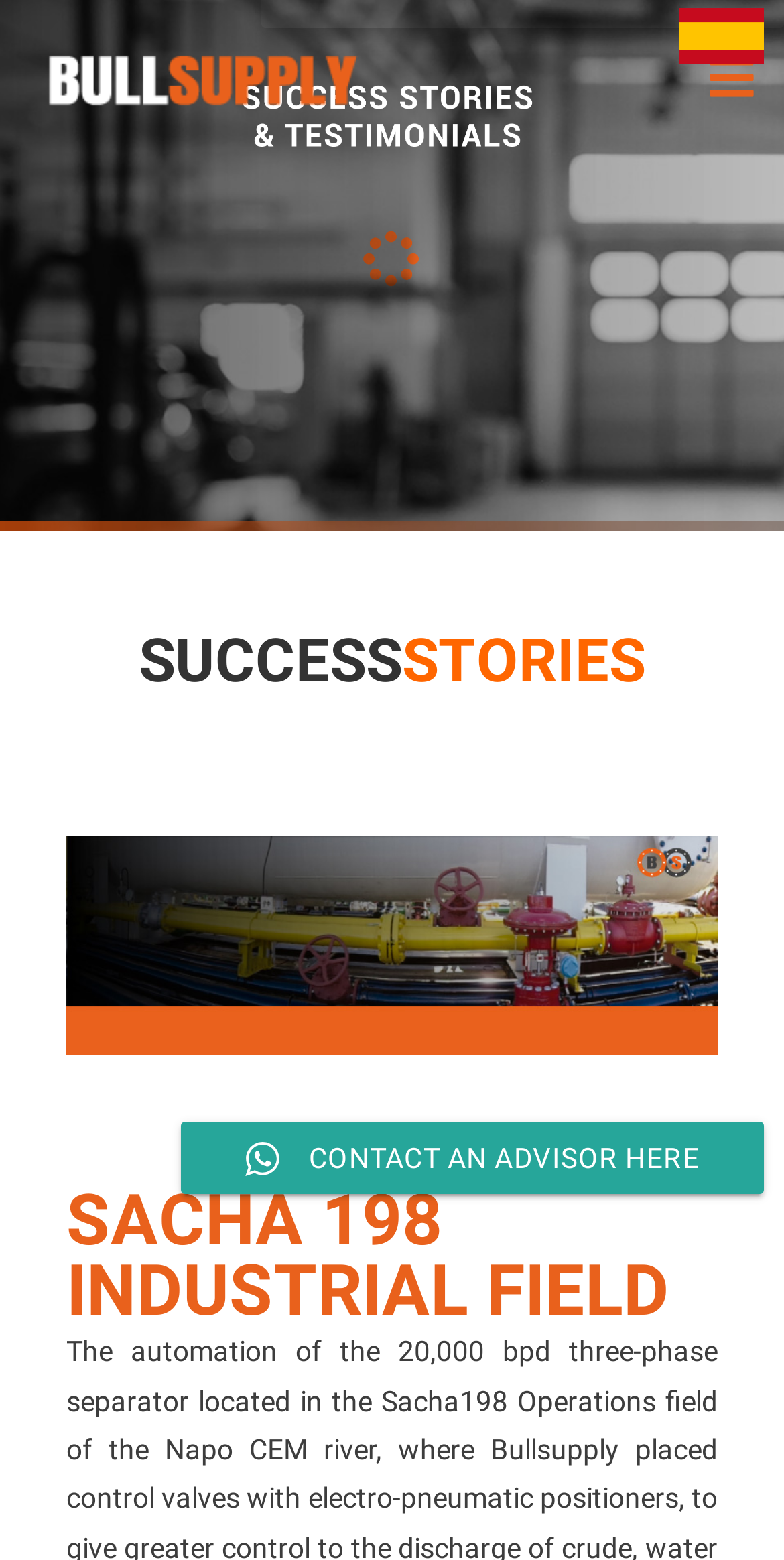Determine the bounding box coordinates in the format (top-left x, top-left y, bottom-right x, bottom-right y). Ensure all values are floating point numbers between 0 and 1. Identify the bounding box of the UI element described by: title="BULLSUPPLY - Bullsupply"

[0.038, 0.02, 0.474, 0.083]